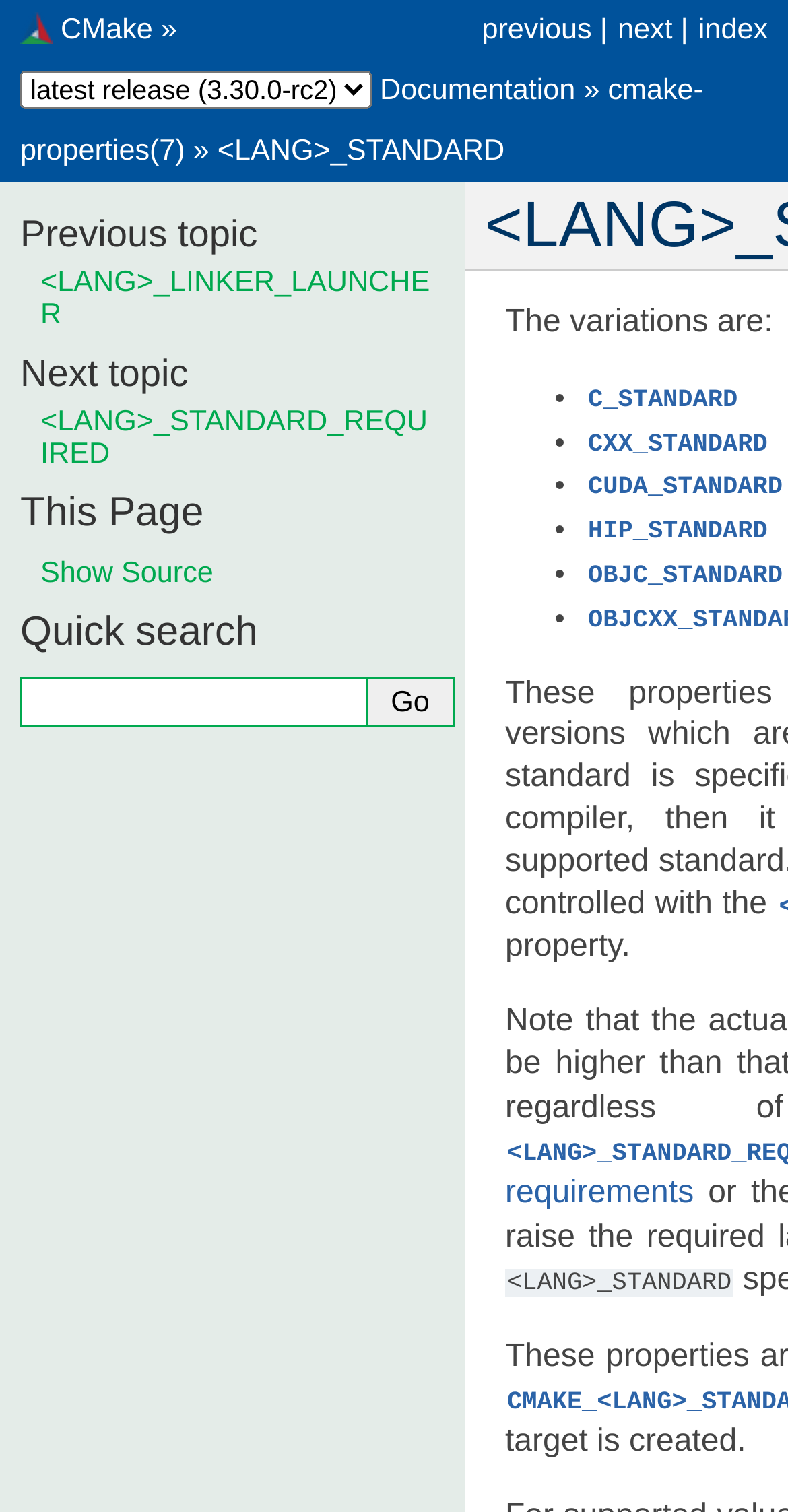Find the bounding box coordinates of the element to click in order to complete the given instruction: "Check Privacy Policy."

None